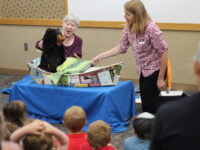Provide your answer in a single word or phrase: 
What is the purpose of the event?

Fostering creativity and learning